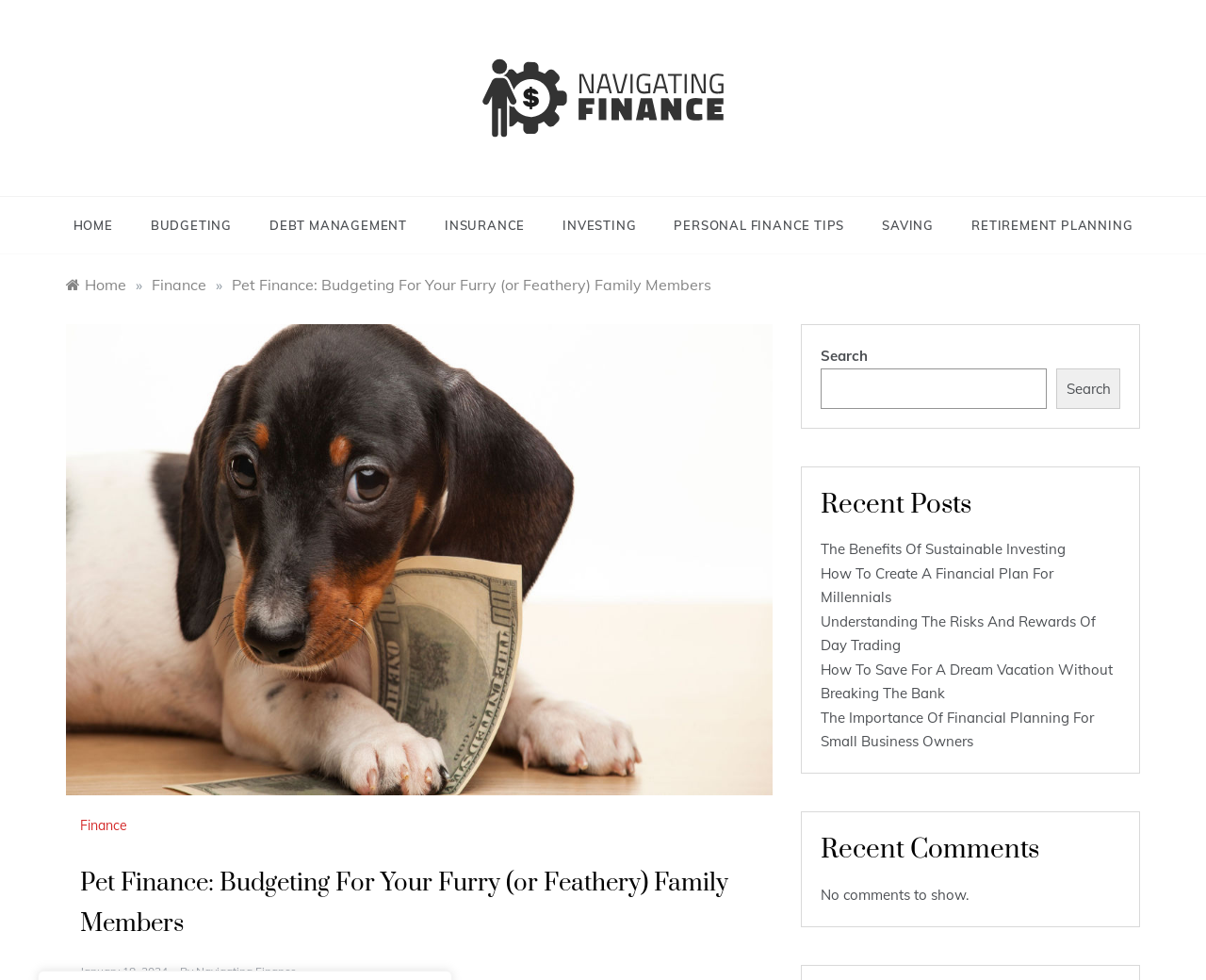Answer the question below with a single word or a brief phrase: 
What is the name of the website?

NavigatingFinance.com